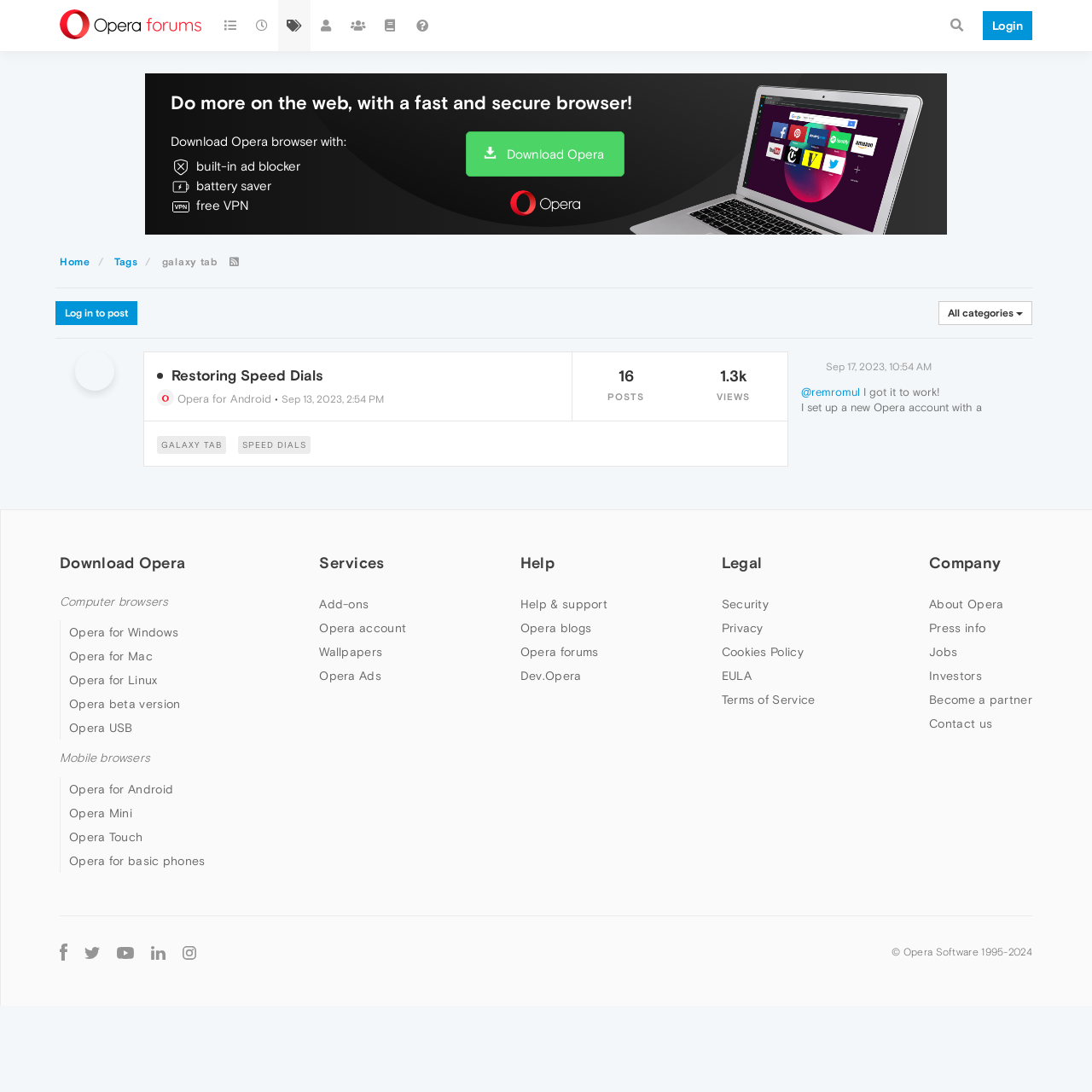Can you give a detailed response to the following question using the information from the image? What is the category of the discussion?

Based on the webpage content, I can see that the category of the discussion is 'Tags', as it is mentioned in the breadcrumb navigation at the top of the webpage.